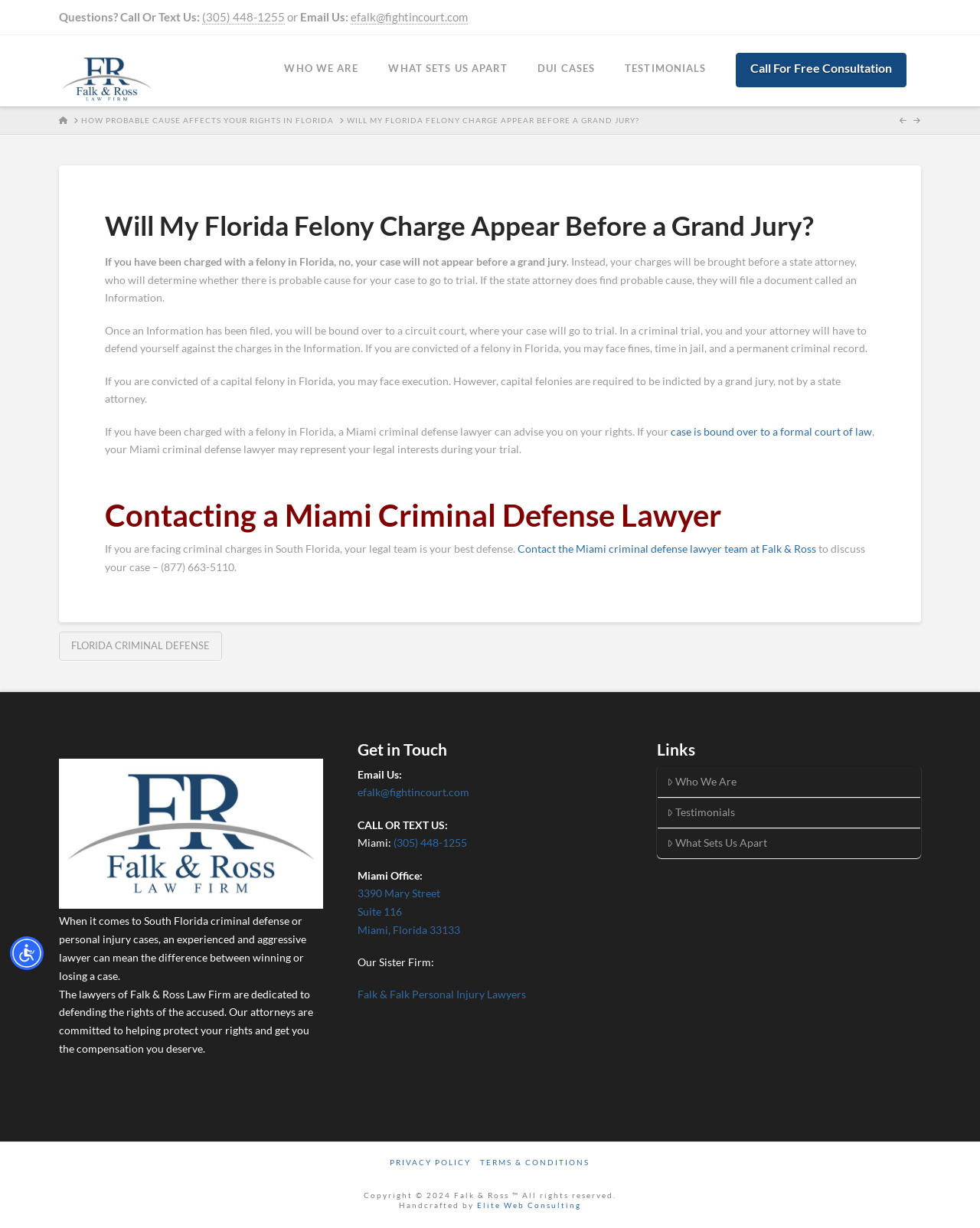What is the consequence of being convicted of a felony in Florida?
Craft a detailed and extensive response to the question.

I found the consequence of being convicted of a felony in Florida by reading the text, which says 'If you are convicted of a felony in Florida, you may face fines, time in jail, and a permanent criminal record.' This suggests that the consequence of being convicted of a felony in Florida is facing fines, time in jail, and a permanent criminal record.